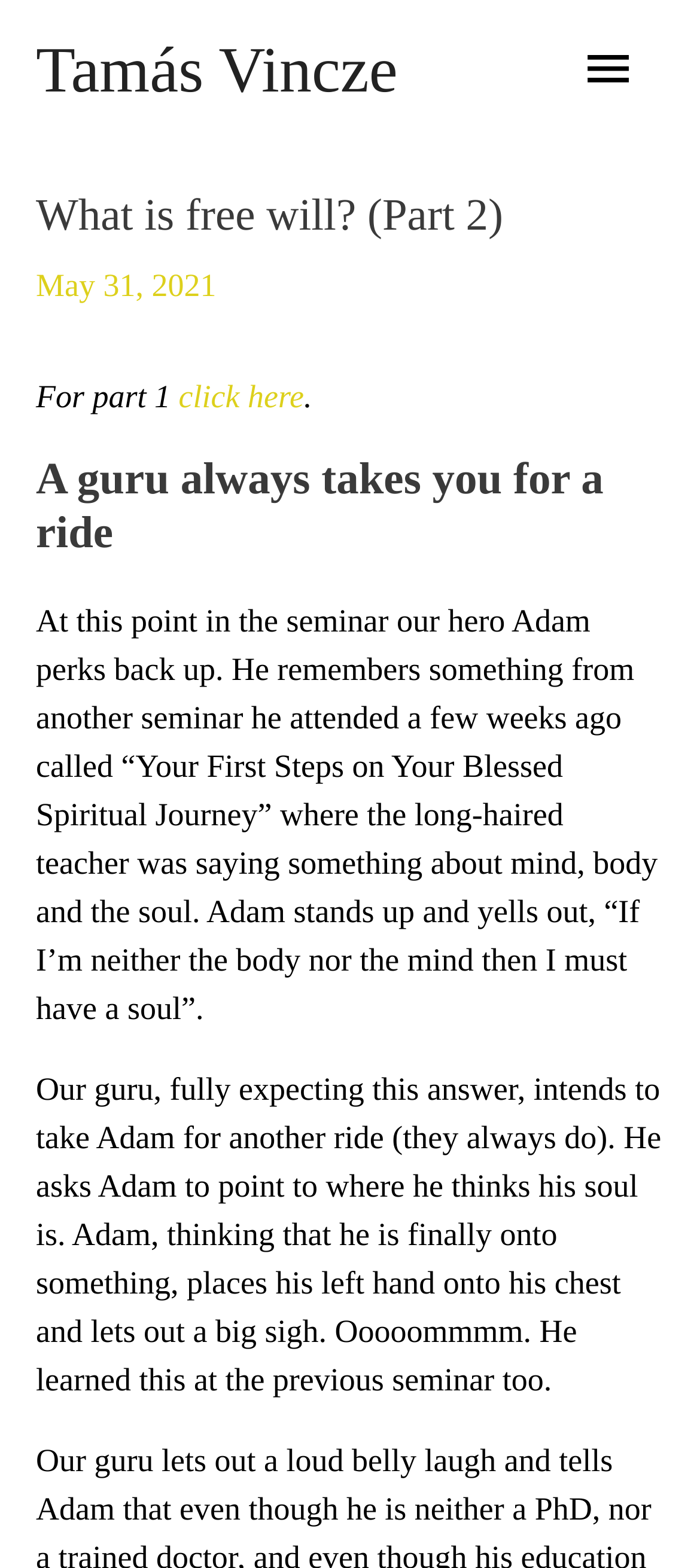What is the name of the teacher from the previous seminar? Using the information from the screenshot, answer with a single word or phrase.

Long-haired teacher